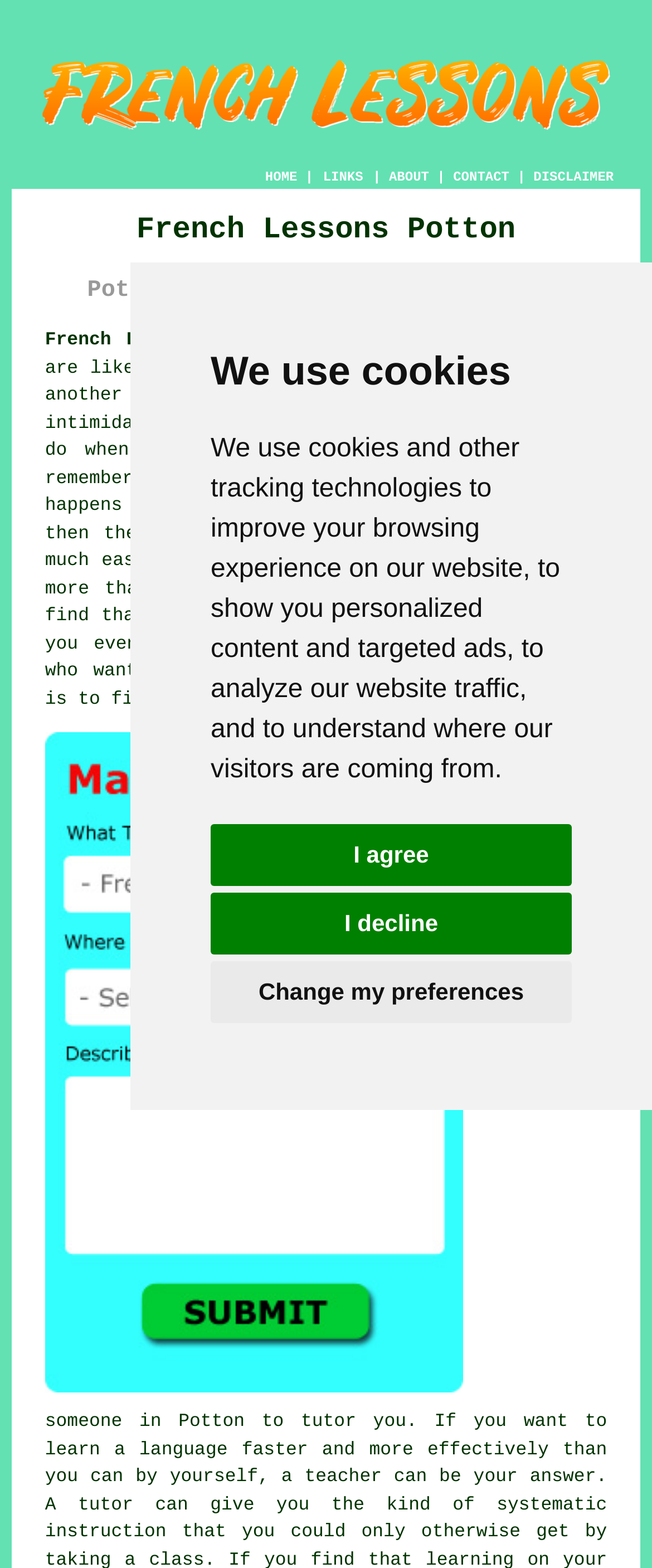Using the provided element description, identify the bounding box coordinates as (top-left x, top-left y, bottom-right x, bottom-right y). Ensure all values are between 0 and 1. Description: I agree

[0.323, 0.526, 0.877, 0.565]